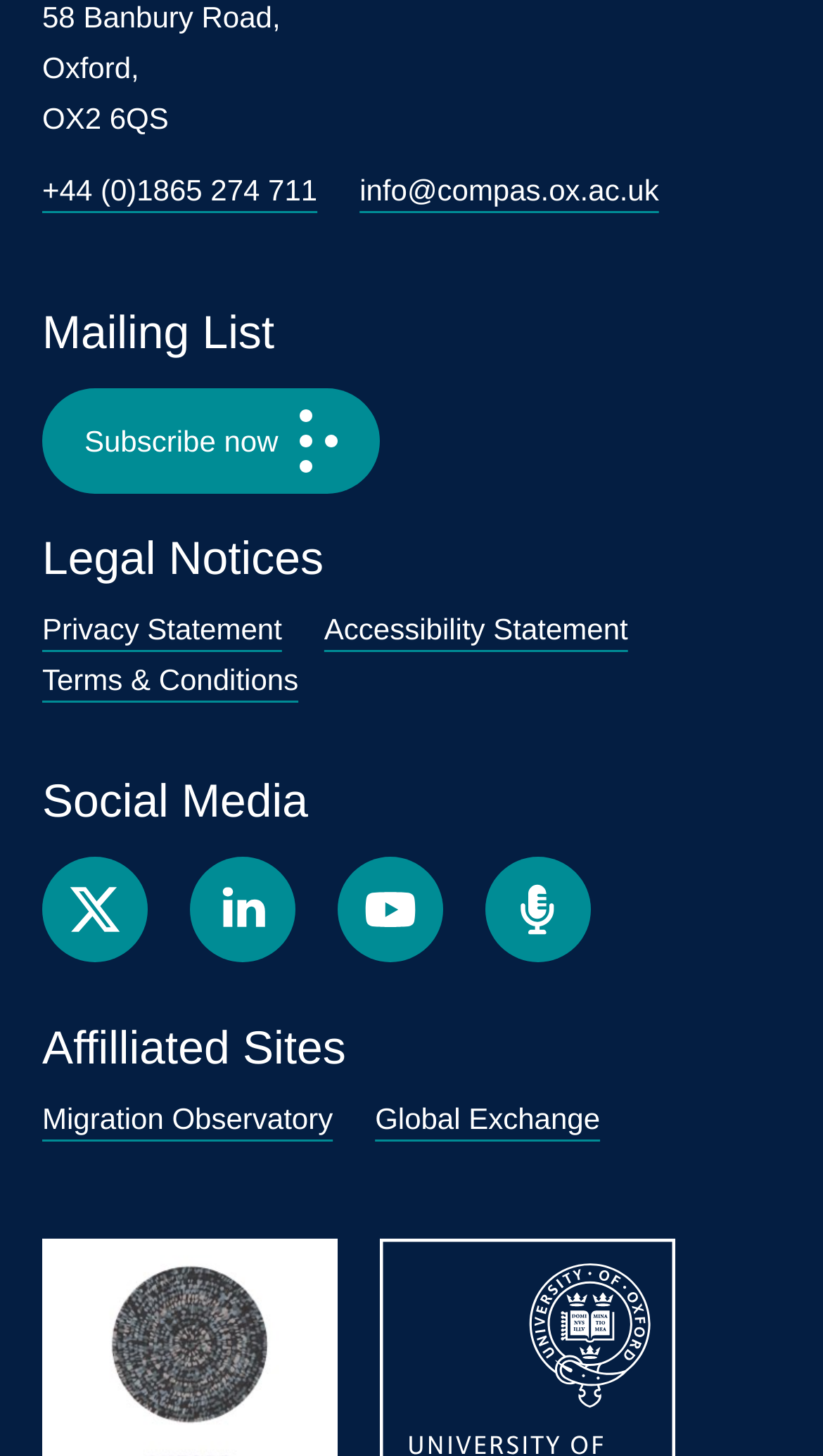Can you find the bounding box coordinates of the area I should click to execute the following instruction: "Learn why running shoes are expensive"?

None